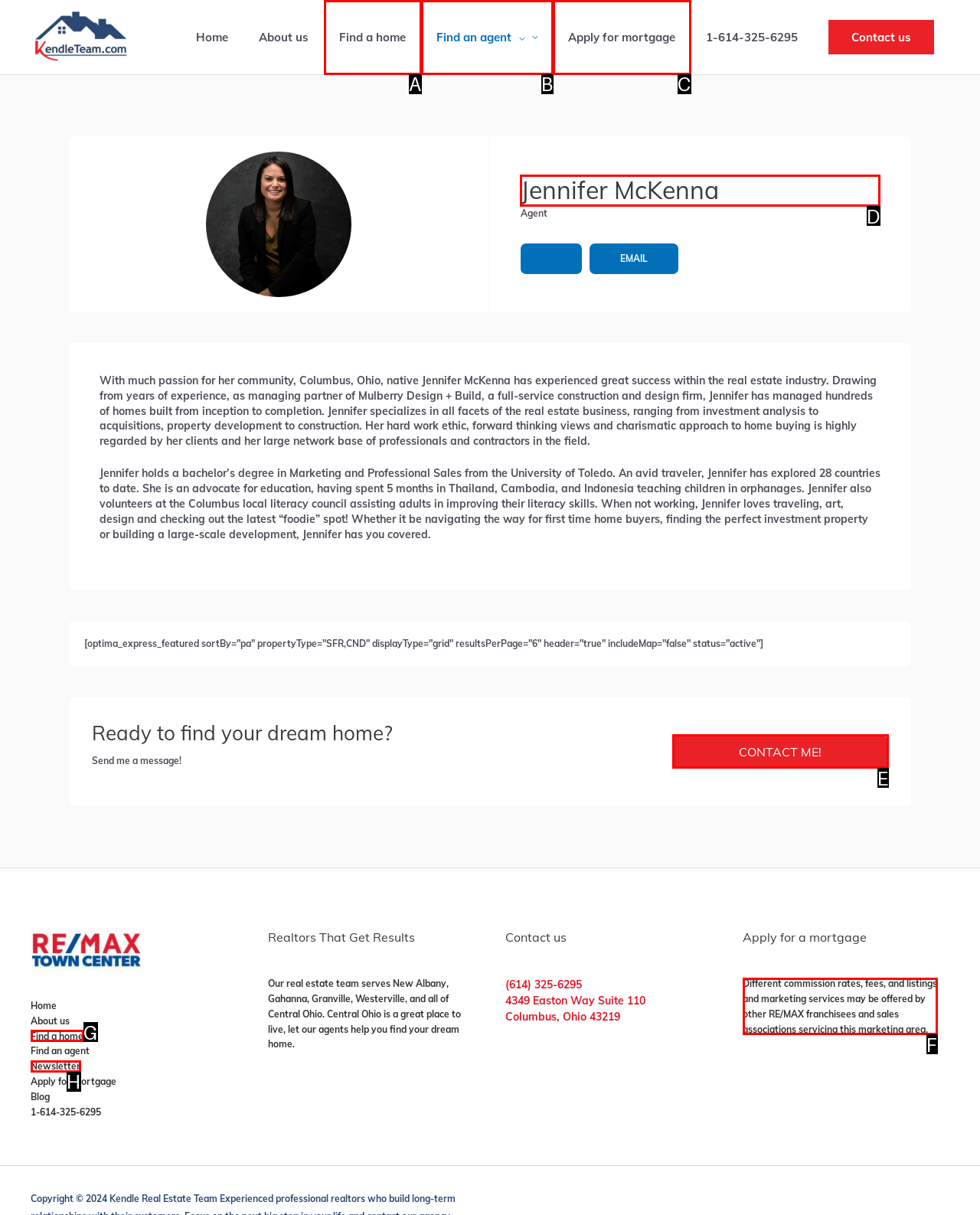Tell me which letter I should select to achieve the following goal: View Jennifer McKenna's profile
Answer with the corresponding letter from the provided options directly.

D